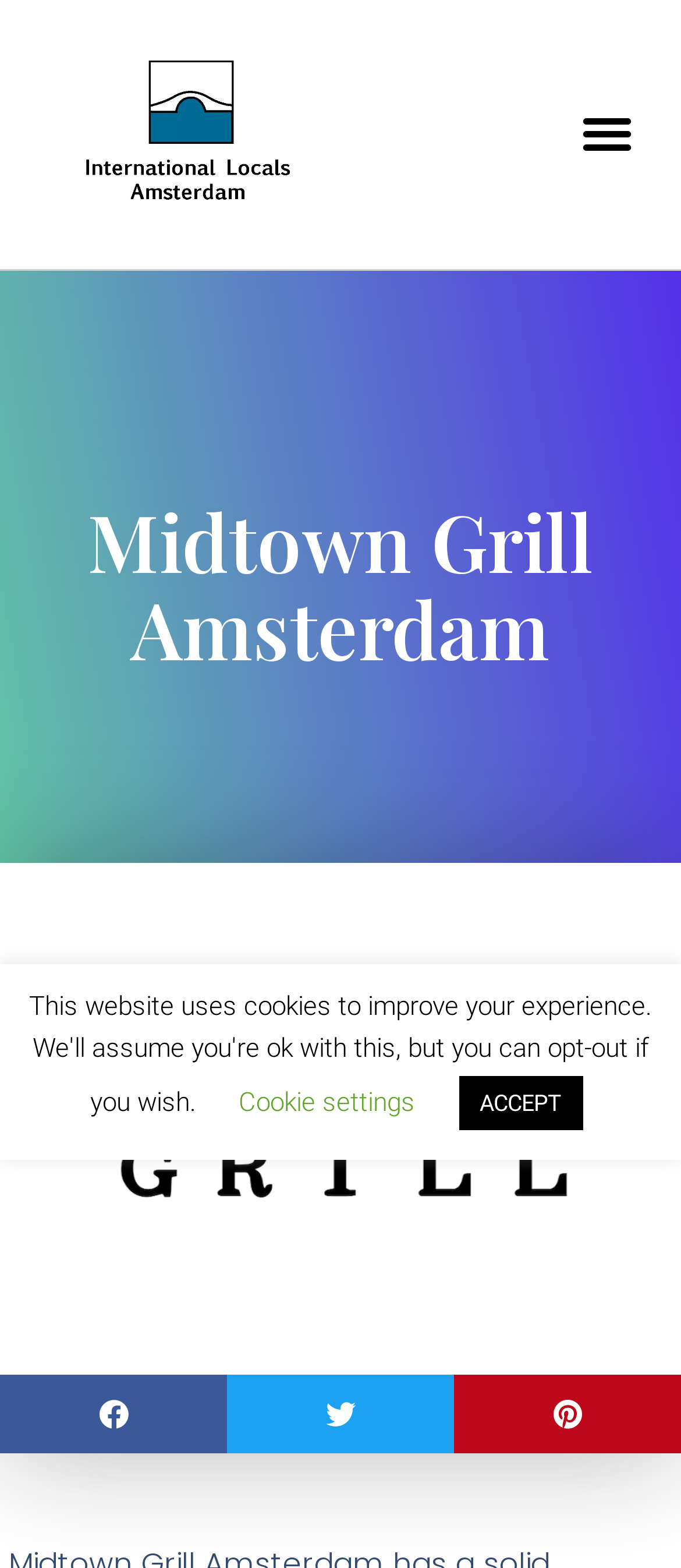Generate the text content of the main heading of the webpage.

Midtown Grill Amsterdam